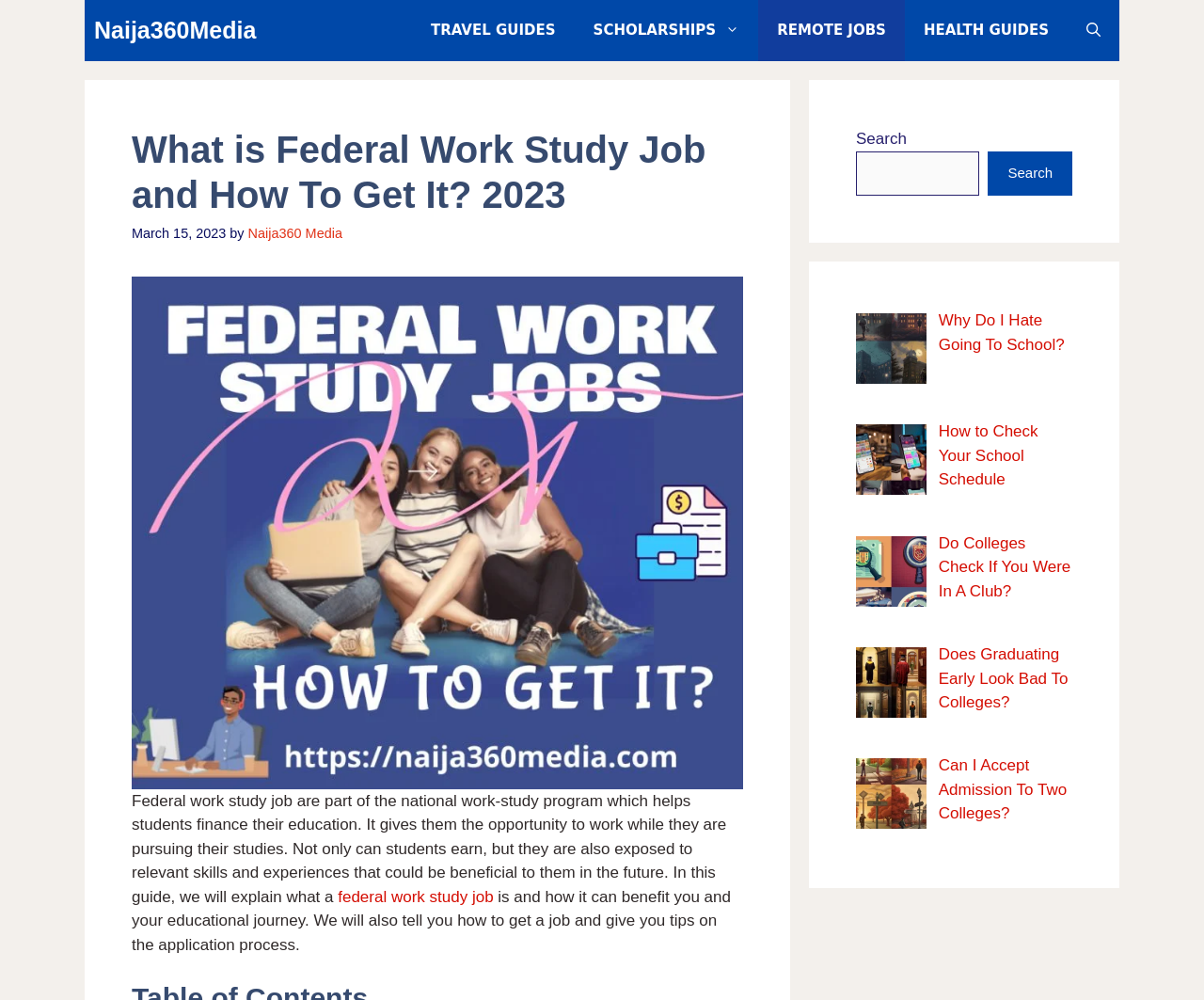Answer briefly with one word or phrase:
What is the section below the main content?

Related articles